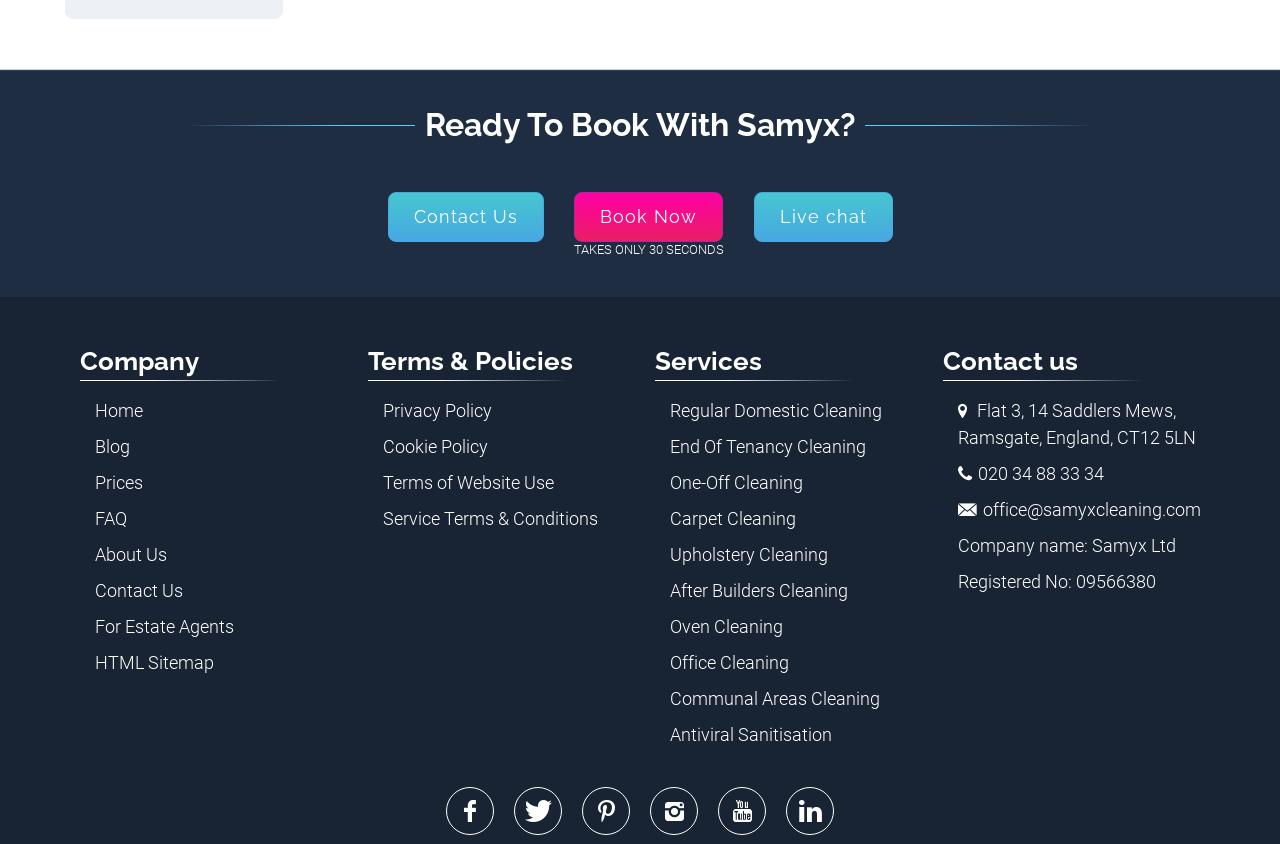Identify the bounding box coordinates of the area that should be clicked in order to complete the given instruction: "Click on Book Now". The bounding box coordinates should be four float numbers between 0 and 1, i.e., [left, top, right, bottom].

[0.448, 0.228, 0.565, 0.287]